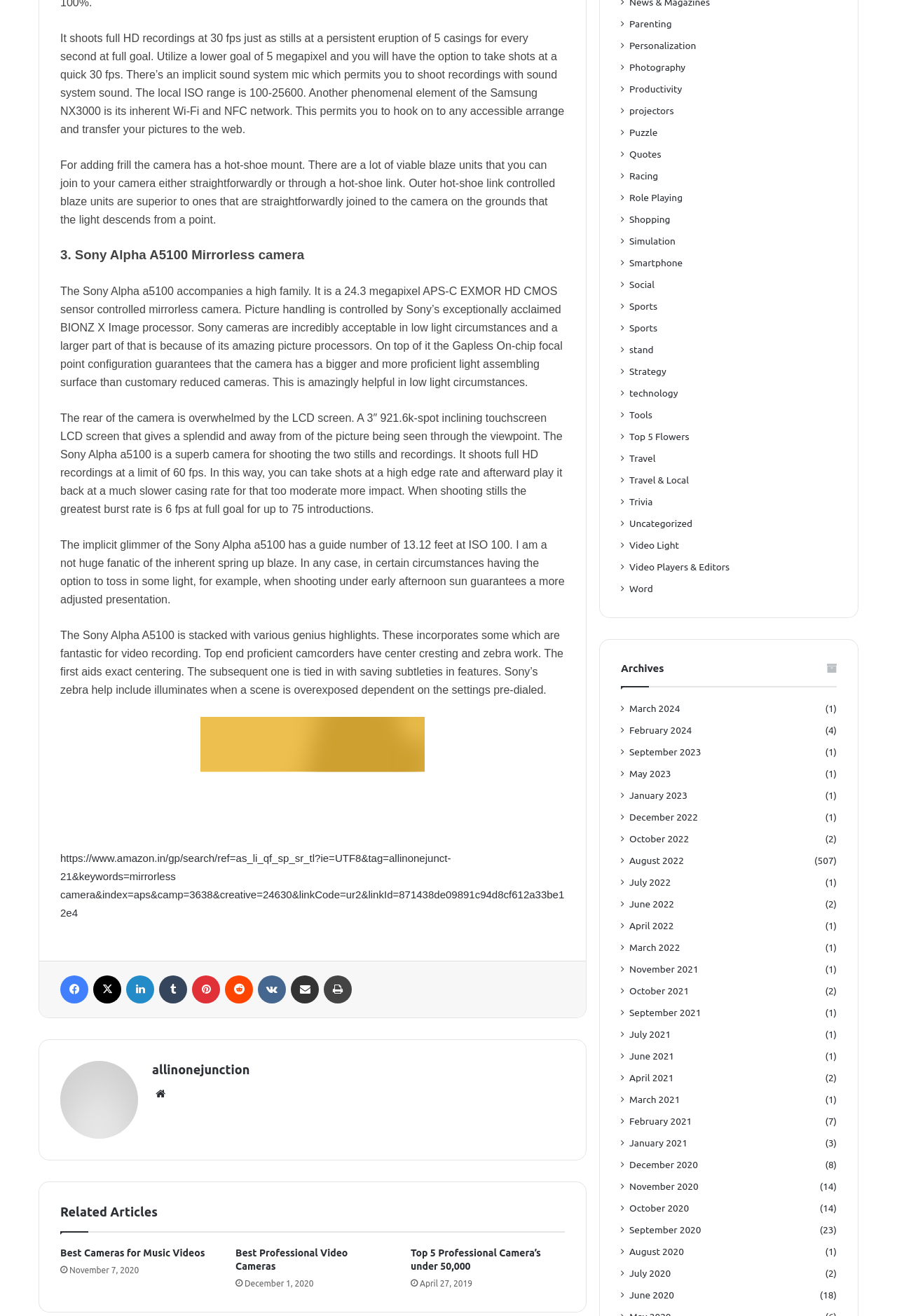Kindly determine the bounding box coordinates of the area that needs to be clicked to fulfill this instruction: "Click the LinkedIn link".

[0.141, 0.741, 0.172, 0.763]